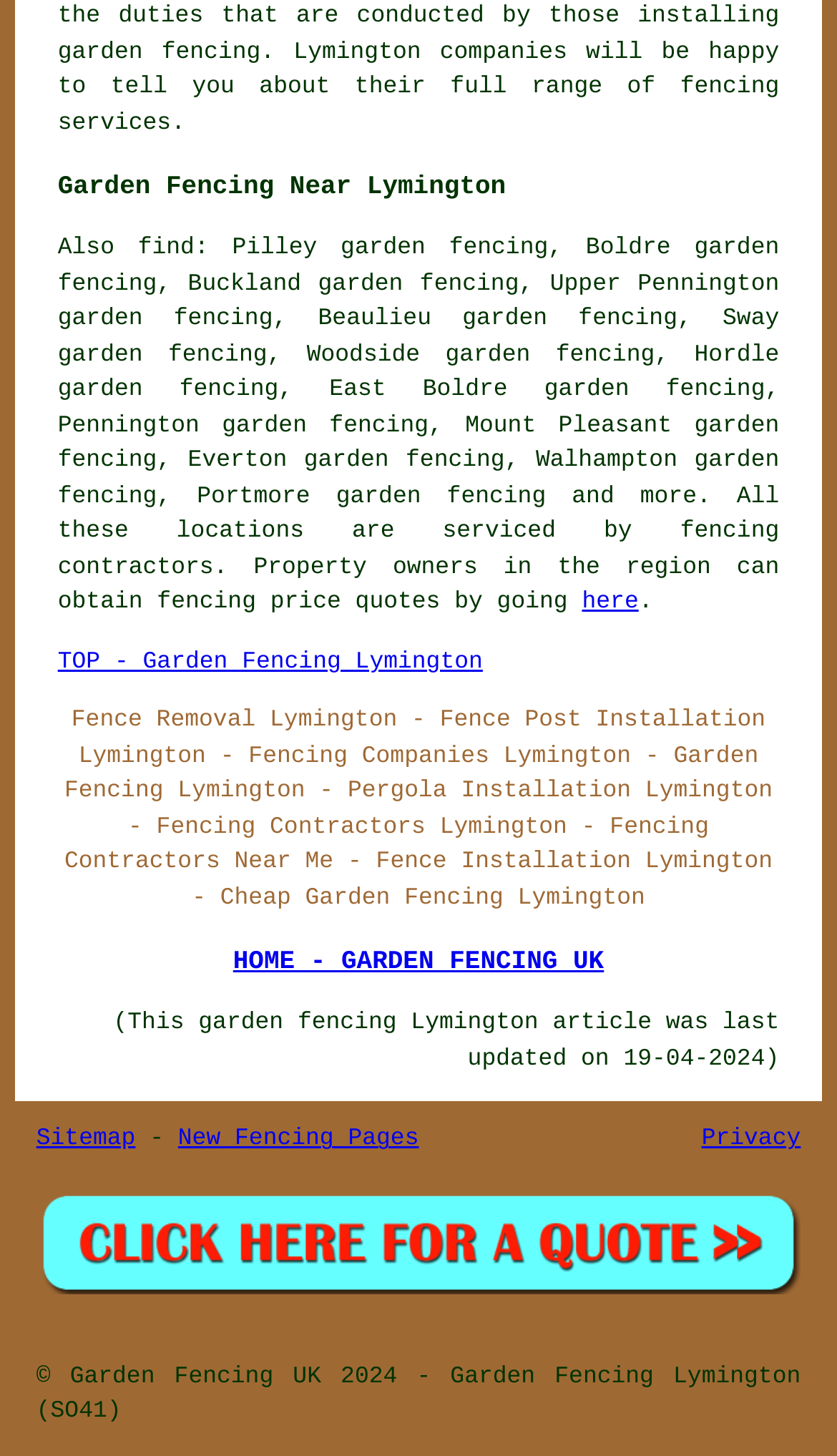What is the name of the website?
Answer with a single word or phrase by referring to the visual content.

Garden Fencing UK